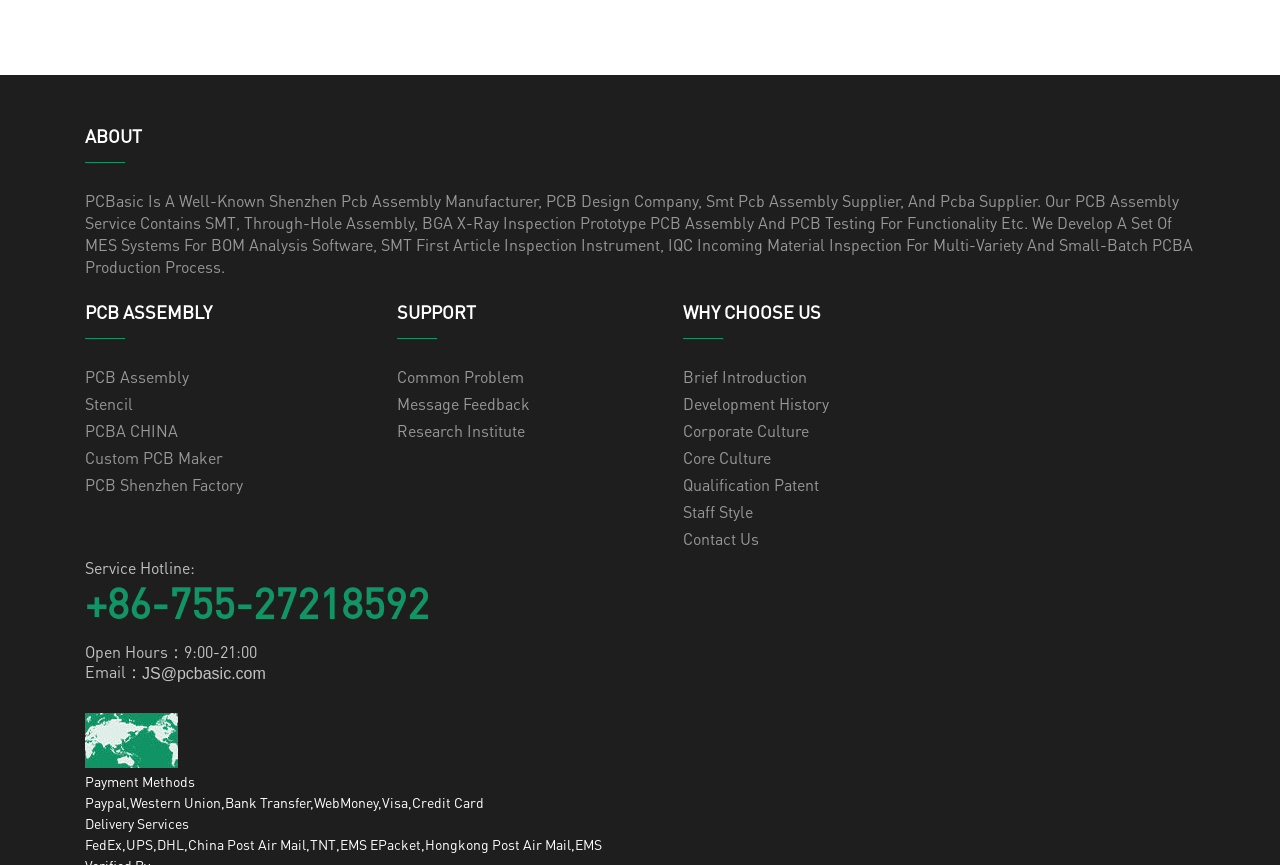Please determine the bounding box coordinates of the clickable area required to carry out the following instruction: "Click on SUPPORT link". The coordinates must be four float numbers between 0 and 1, represented as [left, top, right, bottom].

[0.31, 0.348, 0.414, 0.373]